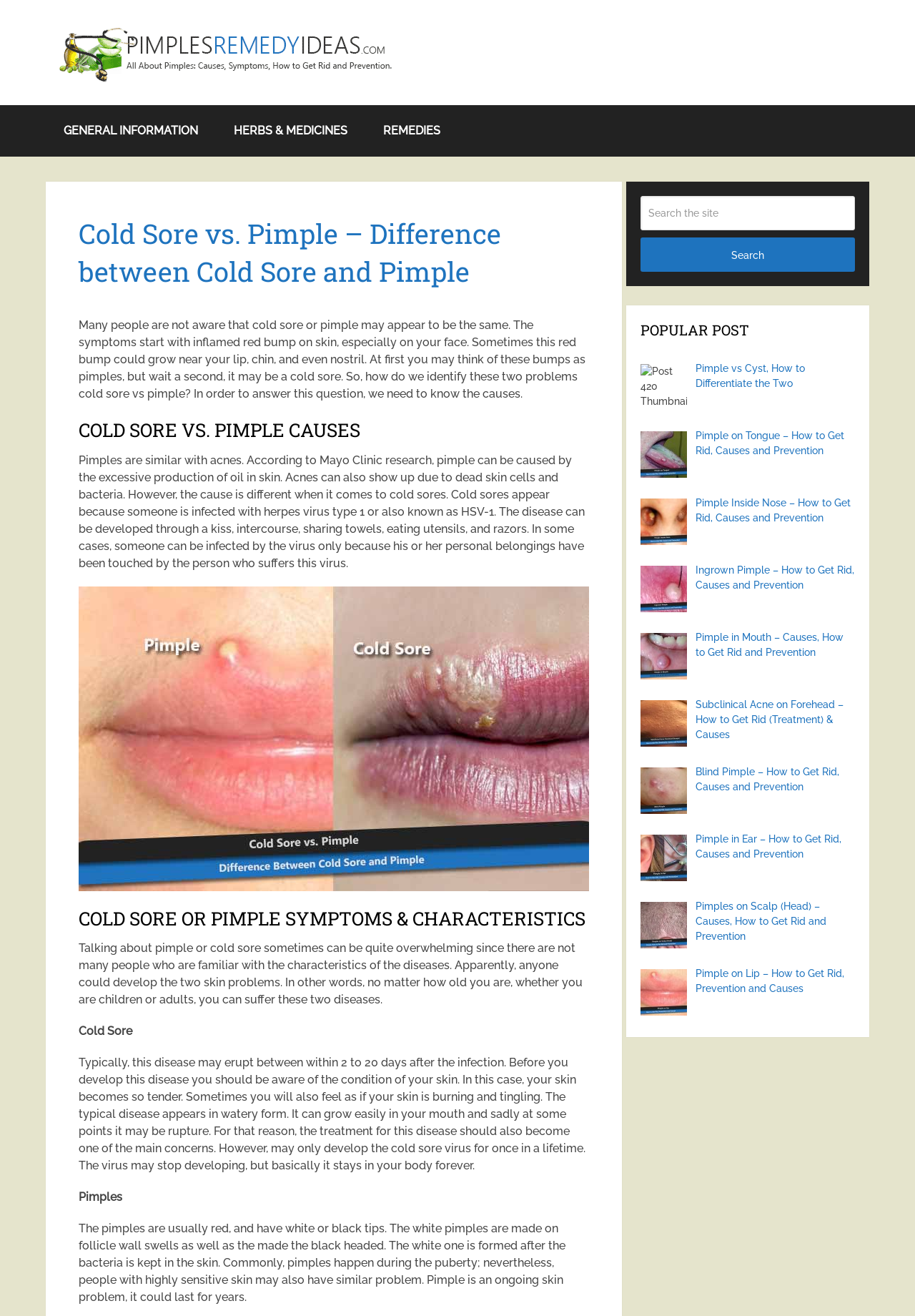What is the difference between a cold sore and a pimple?
Look at the webpage screenshot and answer the question with a detailed explanation.

The webpage explains that cold sores and pimples have different causes and symptoms. Cold sores are caused by the herpes virus type 1, while pimples are caused by excessive oil production, dead skin cells, and bacteria. The symptoms of cold sores include a tender skin, burning, and tingling, while pimples are characterized by redness, white or black tips, and can occur during puberty or in people with sensitive skin.